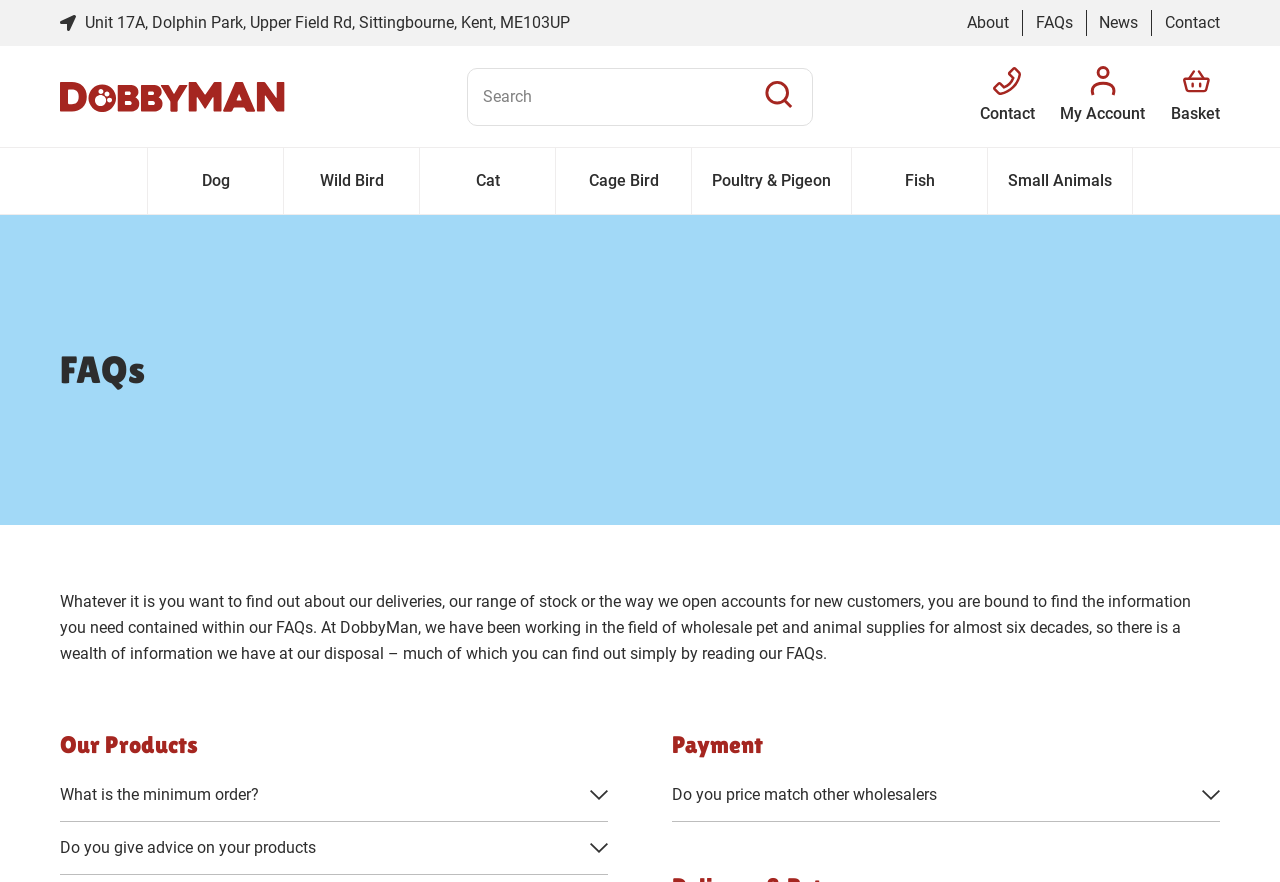What is the purpose of the FAQs section?
Look at the image and answer the question with a single word or phrase.

To provide information on deliveries, stock, and accounts